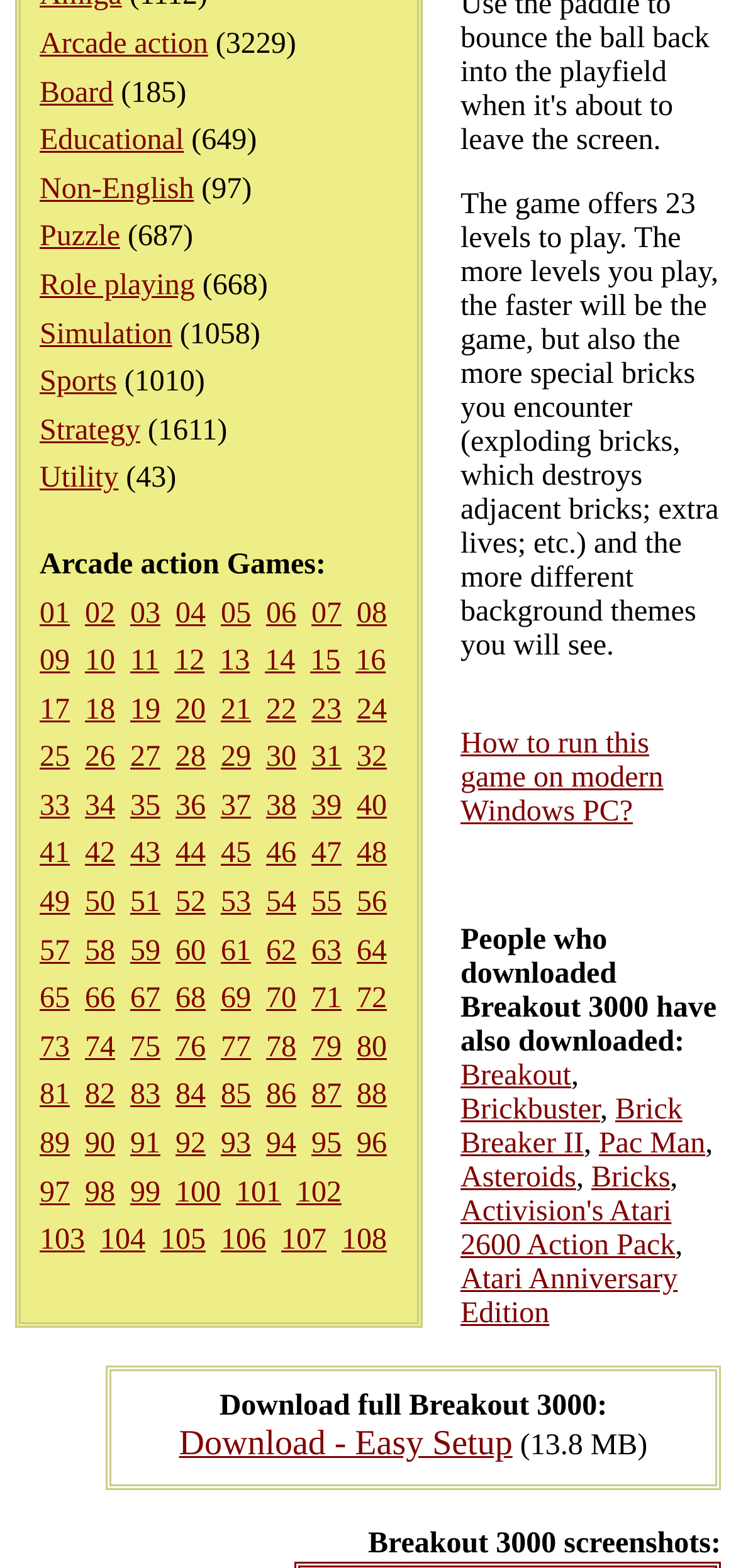Find the bounding box coordinates of the UI element according to this description: "27".

[0.177, 0.473, 0.218, 0.494]